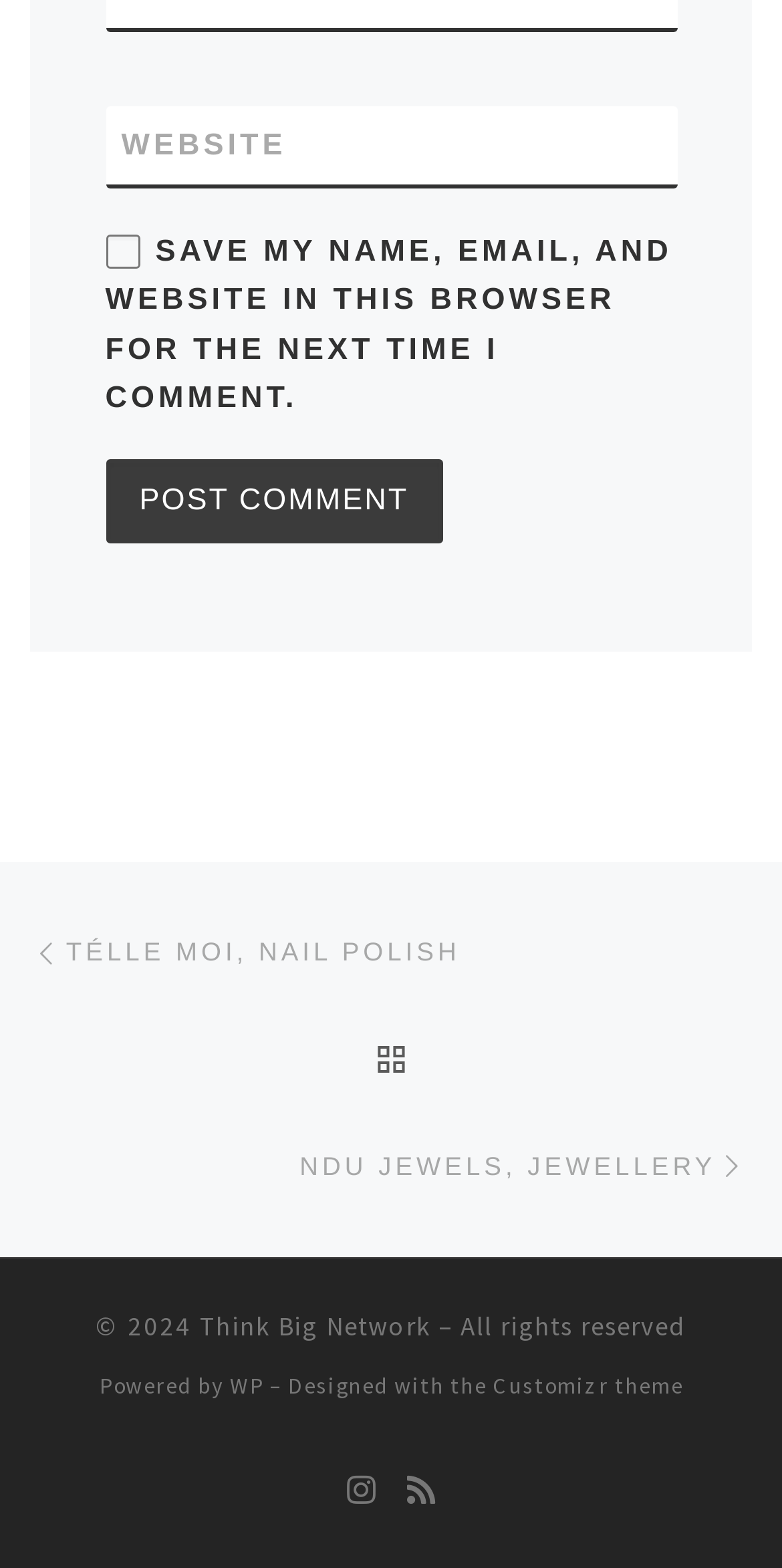Please identify the bounding box coordinates of the region to click in order to complete the task: "Enter website". The coordinates must be four float numbers between 0 and 1, specified as [left, top, right, bottom].

[0.135, 0.068, 0.865, 0.121]